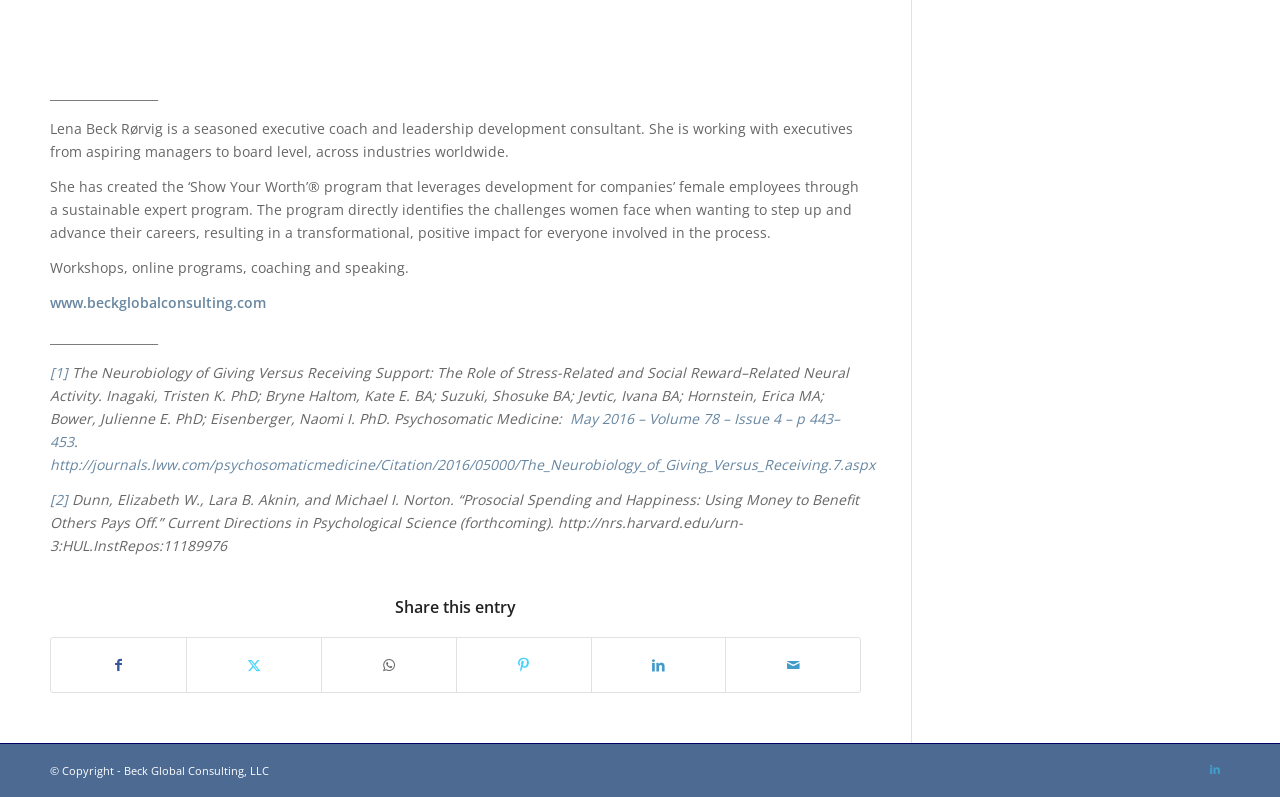Determine the bounding box coordinates of the area to click in order to meet this instruction: "Visit the Facebook page".

None